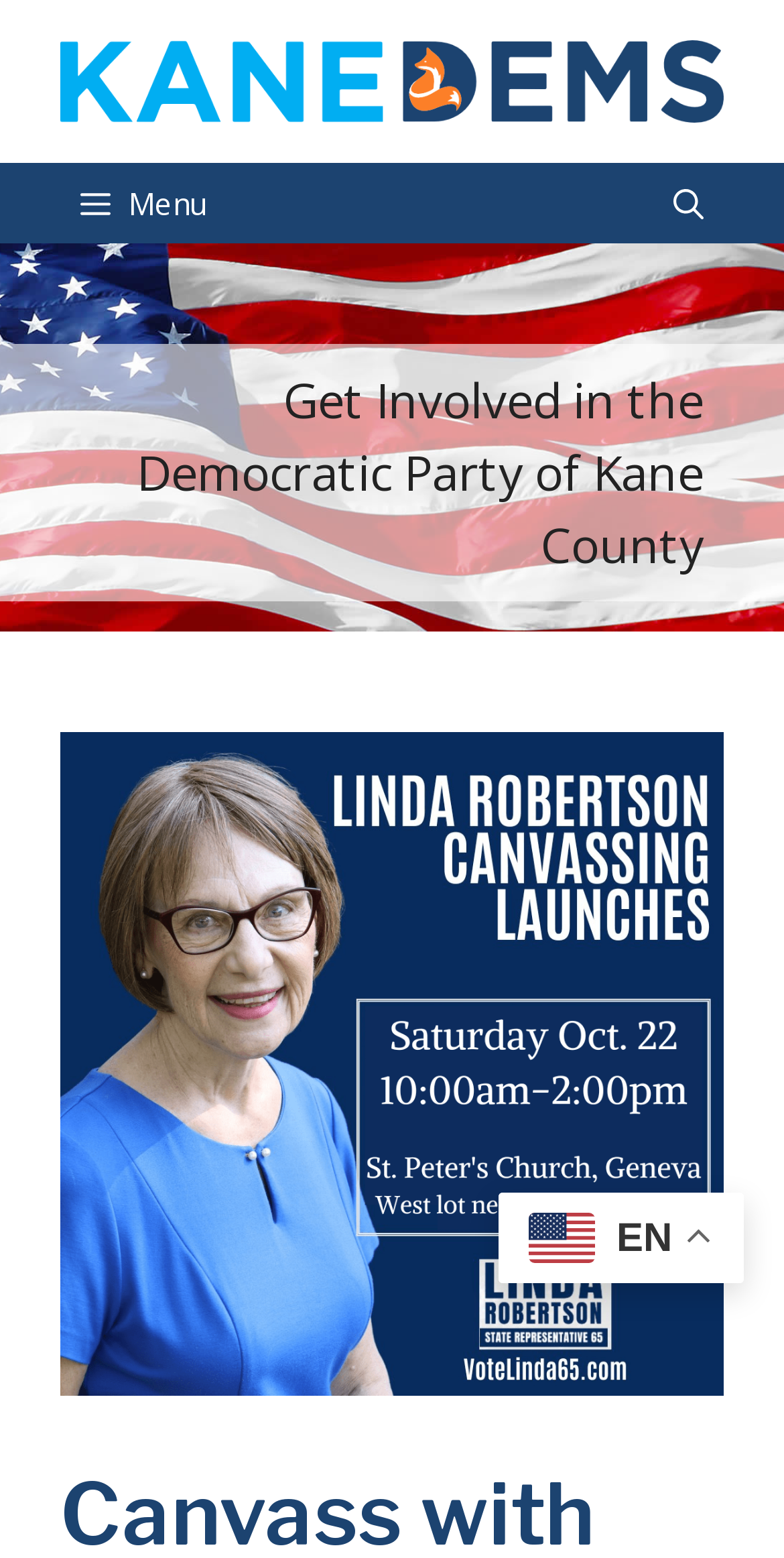Given the element description Menu, specify the bounding box coordinates of the corresponding UI element in the format (top-left x, top-left y, bottom-right x, bottom-right y). All values must be between 0 and 1.

[0.051, 0.104, 0.313, 0.156]